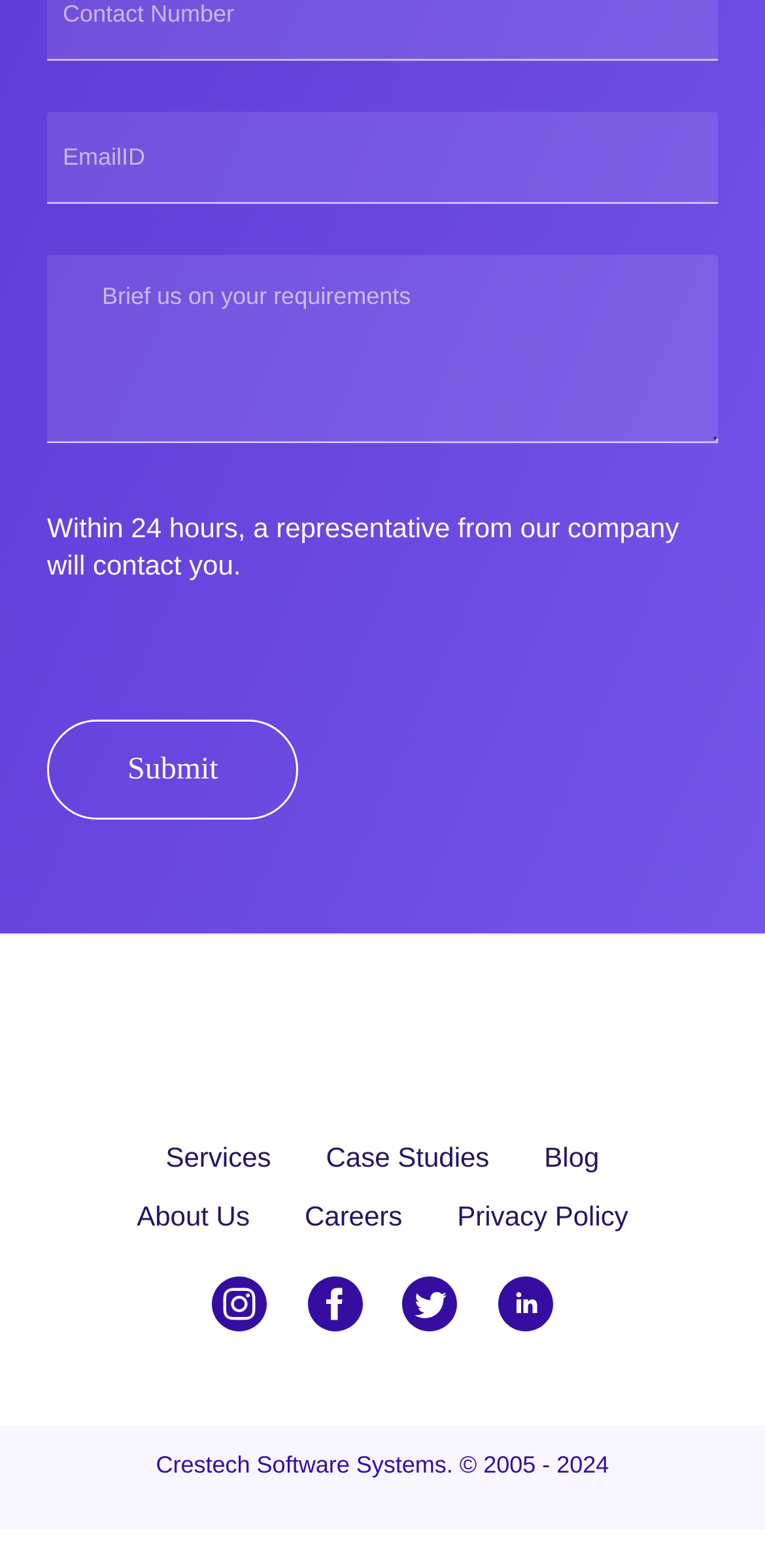Show the bounding box coordinates of the element that should be clicked to complete the task: "Follow Crestech Software on Twitter".

[0.506, 0.821, 0.619, 0.842]